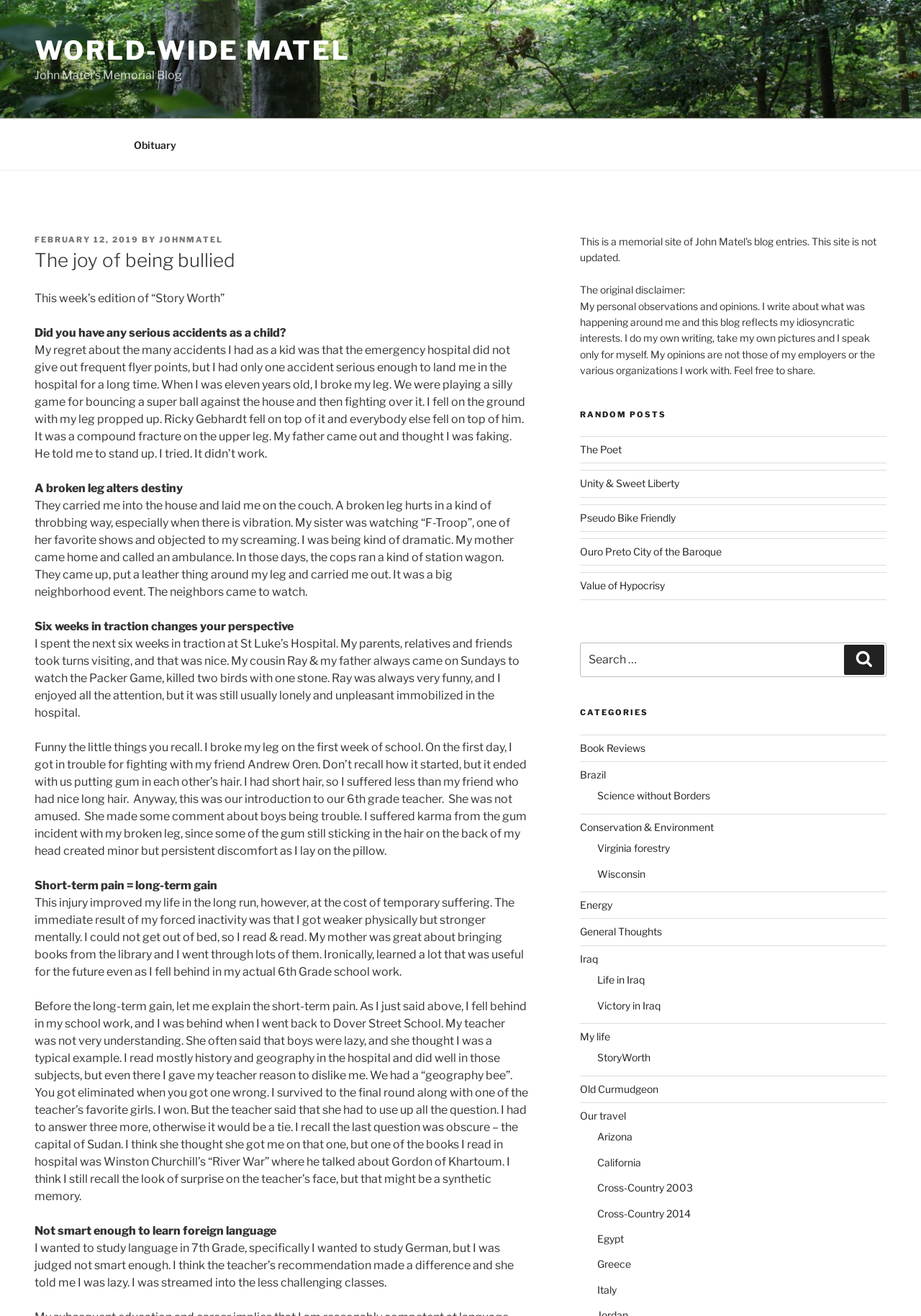Determine the bounding box coordinates of the clickable area required to perform the following instruction: "Search for something". The coordinates should be represented as four float numbers between 0 and 1: [left, top, right, bottom].

[0.63, 0.488, 0.962, 0.515]